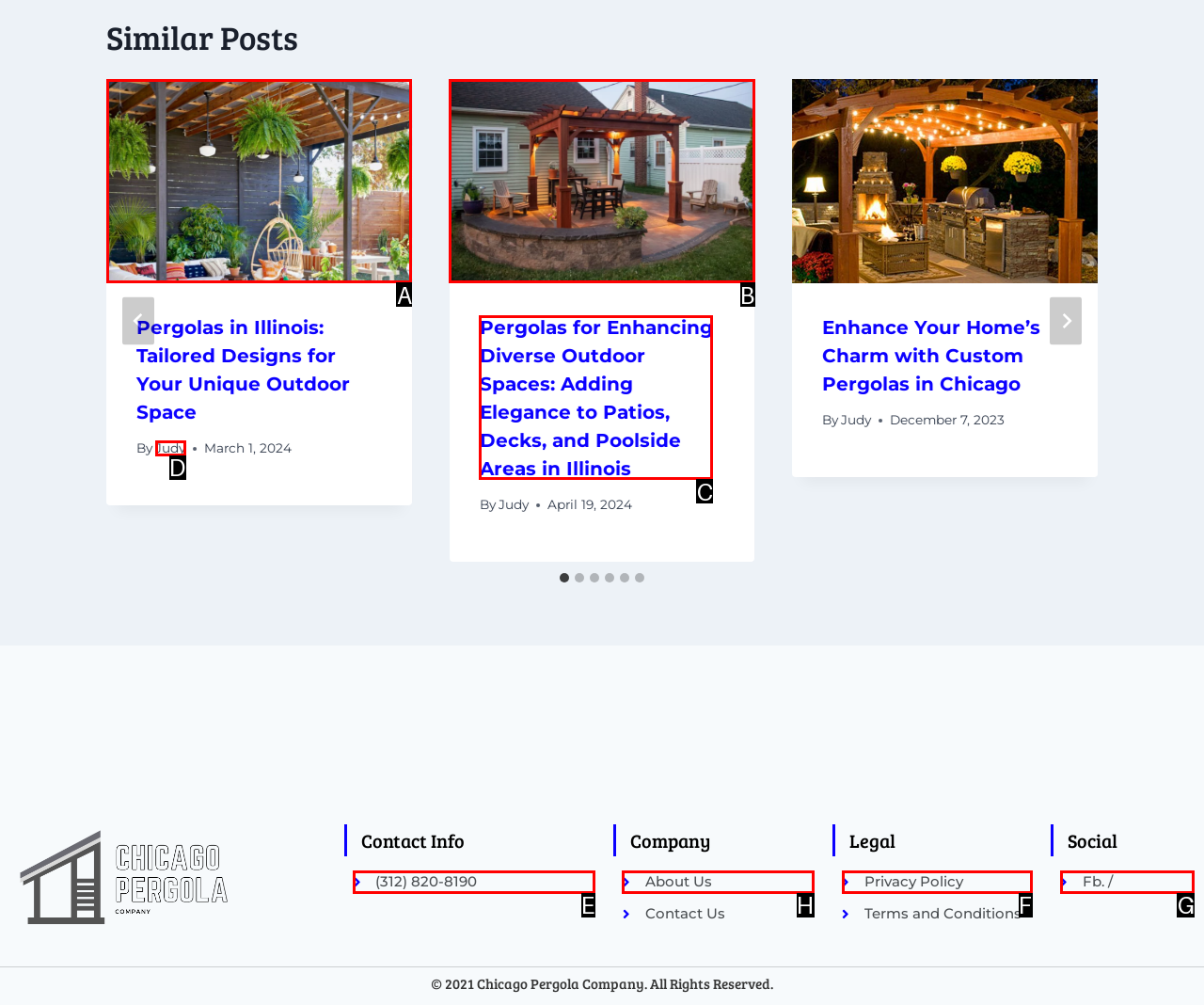Determine which element should be clicked for this task: View company information
Answer with the letter of the selected option.

H